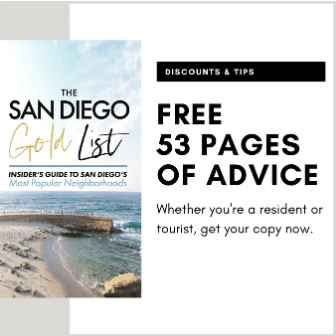What is being offered for free?
Please provide a comprehensive answer based on the information in the image.

According to the caption, the promotional graphic is offering a free guide, which is the 'San Diego Gold List', an insider's guide featuring valuable advice on the city's most popular neighborhoods.